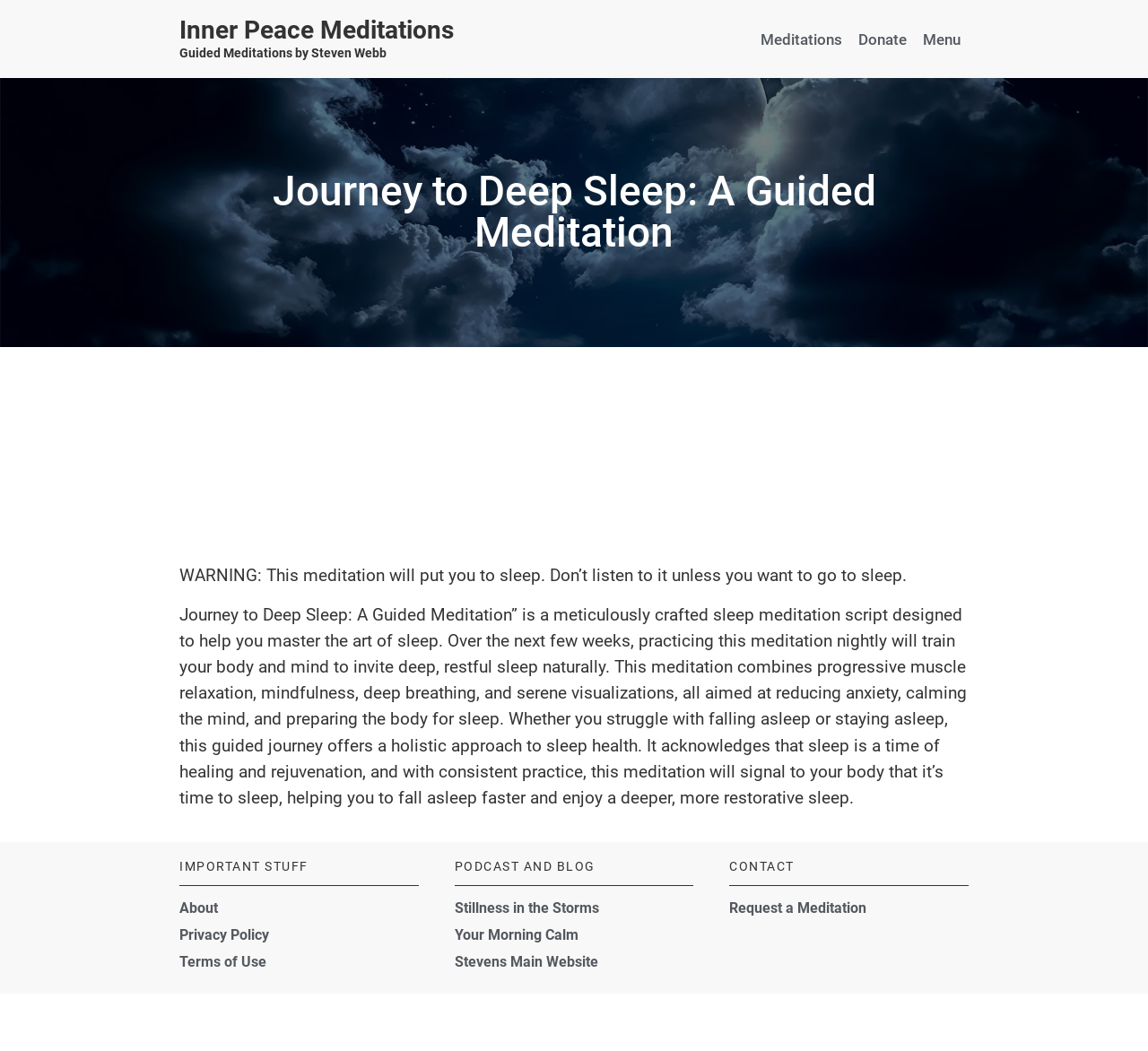Bounding box coordinates are given in the format (top-left x, top-left y, bottom-right x, bottom-right y). All values should be floating point numbers between 0 and 1. Provide the bounding box coordinate for the UI element described as: Guided Meditations by Steven Webb

[0.156, 0.044, 0.337, 0.058]